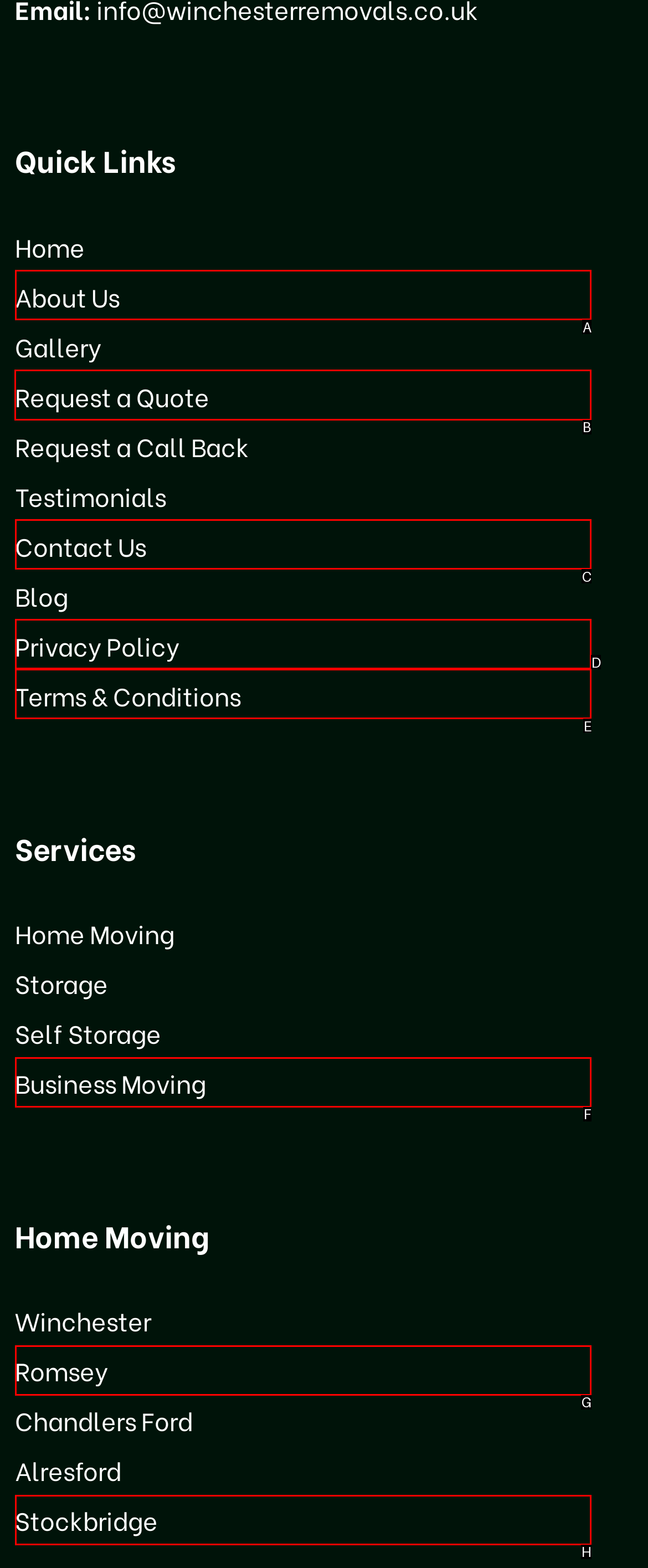Which HTML element should be clicked to complete the task: Request a Quote? Answer with the letter of the corresponding option.

B